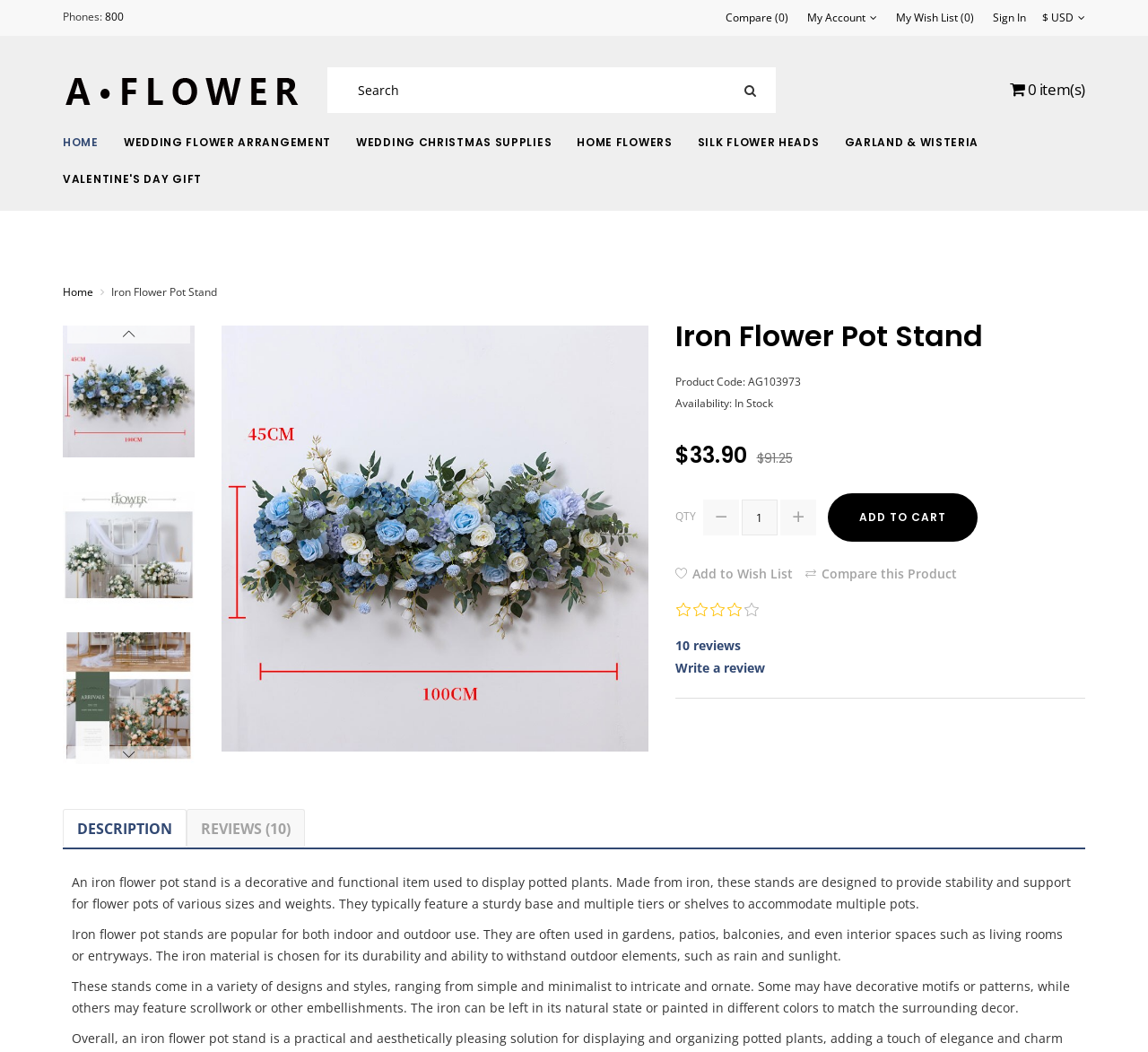Please find and report the bounding box coordinates of the element to click in order to perform the following action: "Sign in to your account". The coordinates should be expressed as four float numbers between 0 and 1, in the format [left, top, right, bottom].

[0.865, 0.011, 0.894, 0.023]